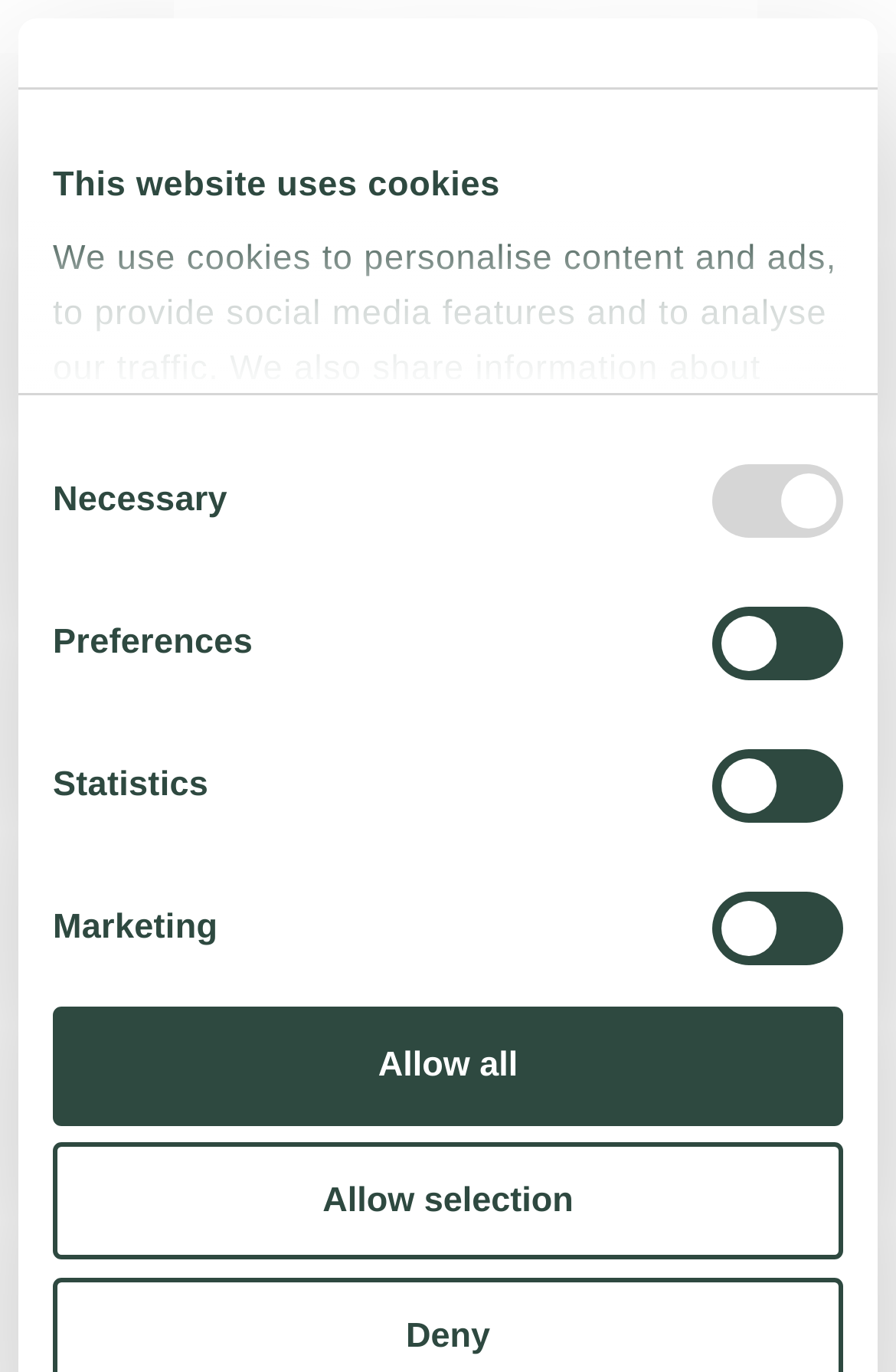What is the default check-in date?
Answer with a single word or phrase, using the screenshot for reference.

15/05/24